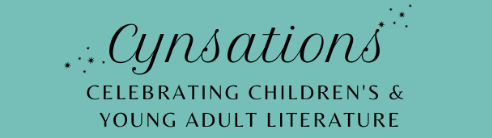What is the purpose of Cynsations?
Using the image, elaborate on the answer with as much detail as possible.

The mission of Cynsations is to honor and promote literature aimed at younger audiences, highlighting the importance of storytelling in shaping the lives of children and young adults.